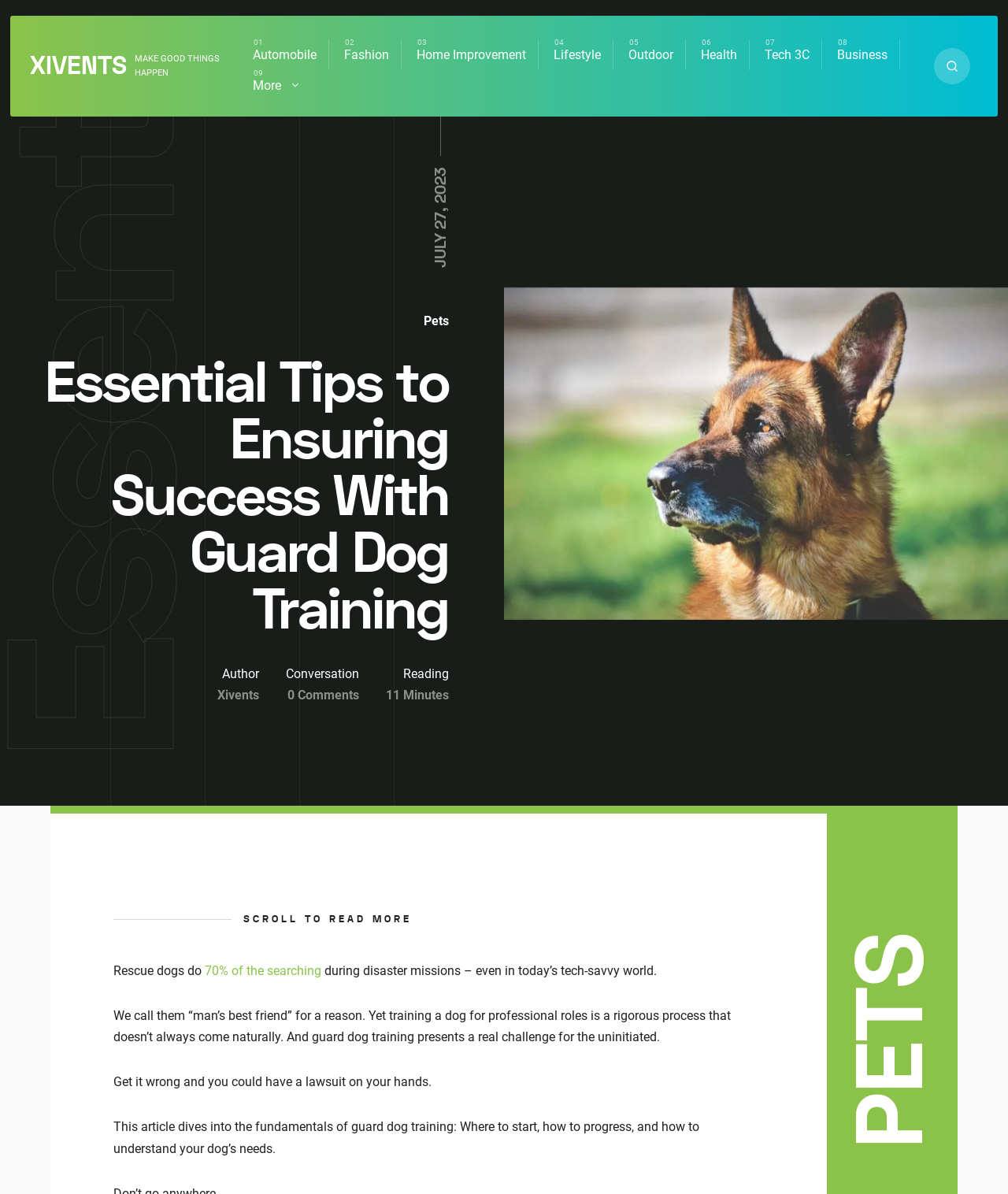Show the bounding box coordinates for the HTML element described as: "Xivents".

[0.216, 0.576, 0.257, 0.588]